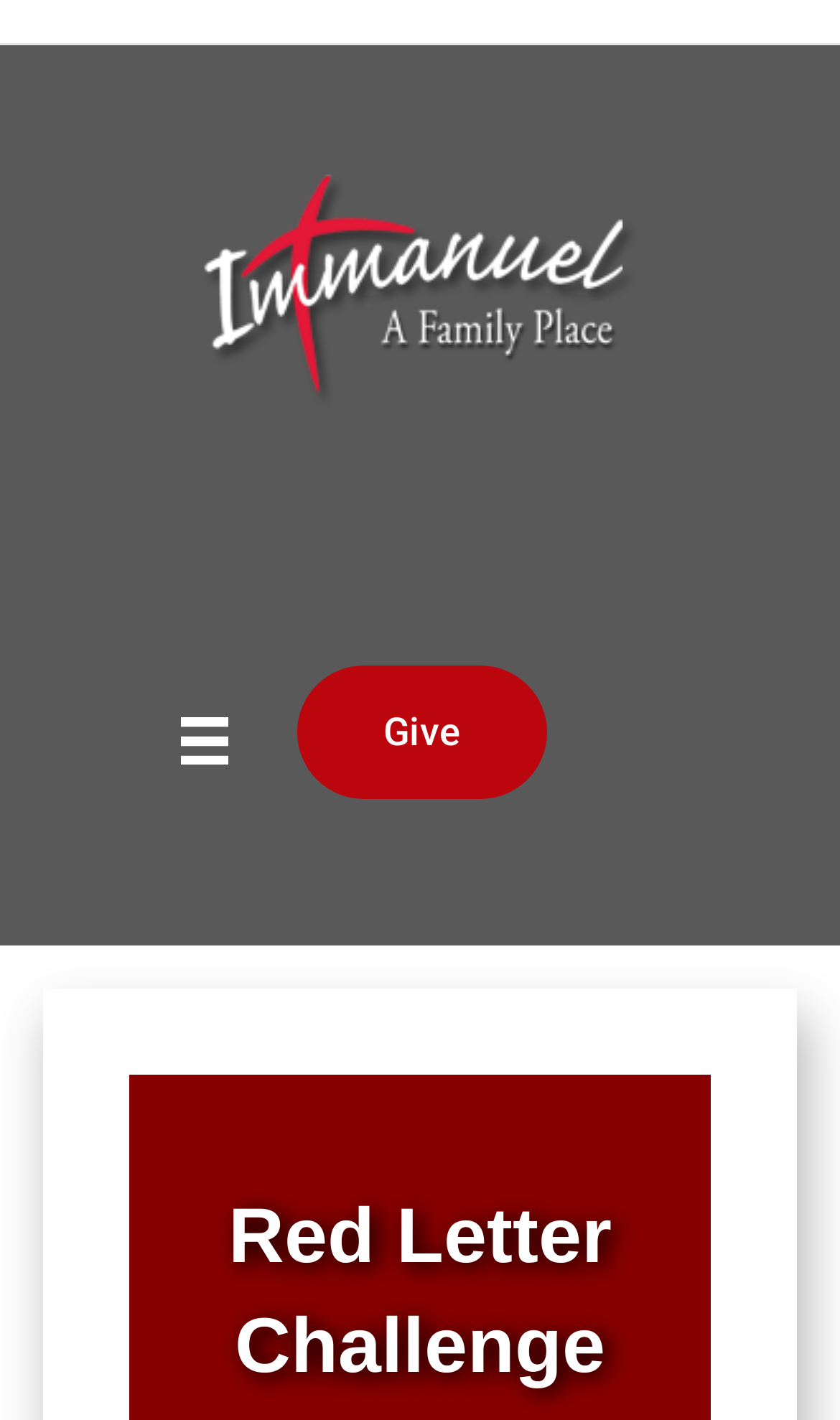For the given element description aria-label="Menu", determine the bounding box coordinates of the UI element. The coordinates should follow the format (top-left x, top-left y, bottom-right x, bottom-right y) and be within the range of 0 to 1.

[0.154, 0.469, 0.334, 0.575]